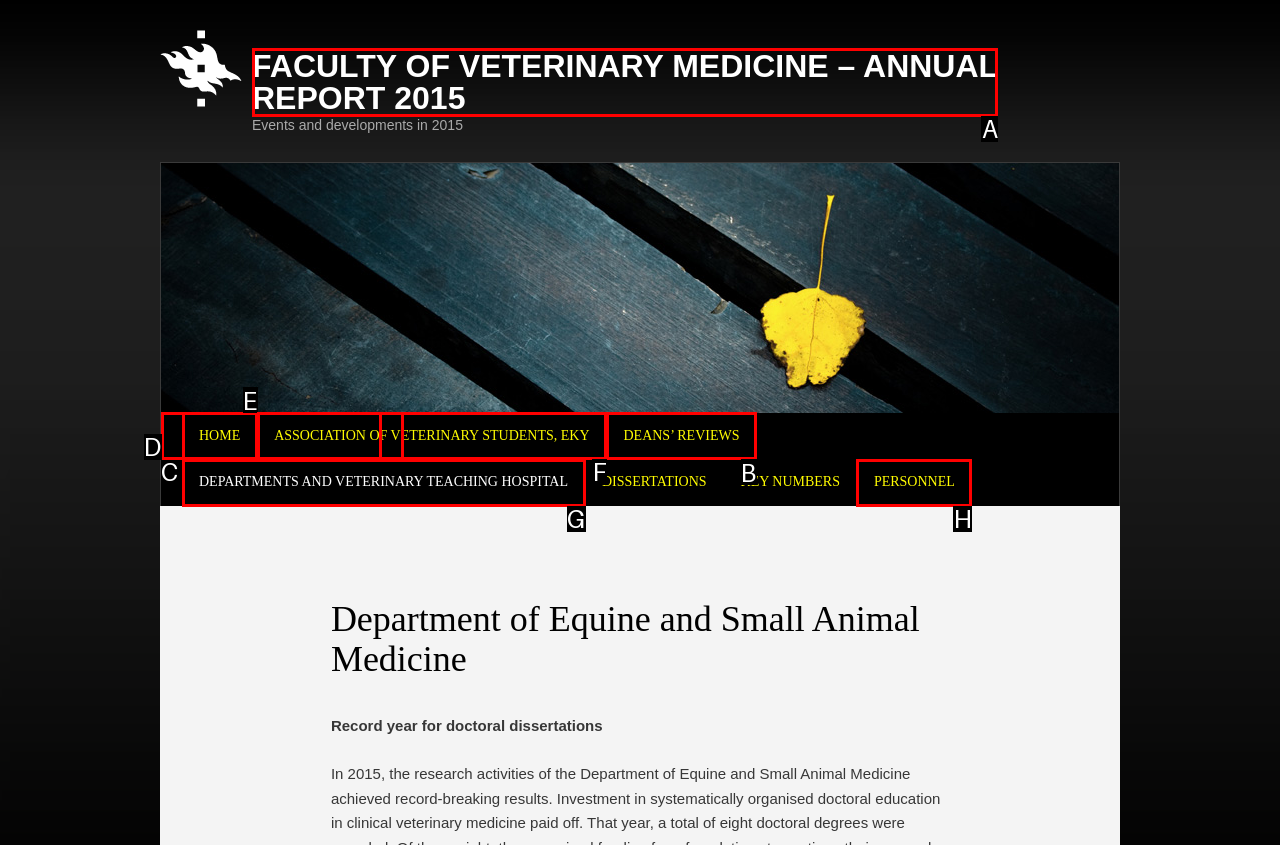Which UI element should you click on to achieve the following task: read deans' reviews? Provide the letter of the correct option.

B